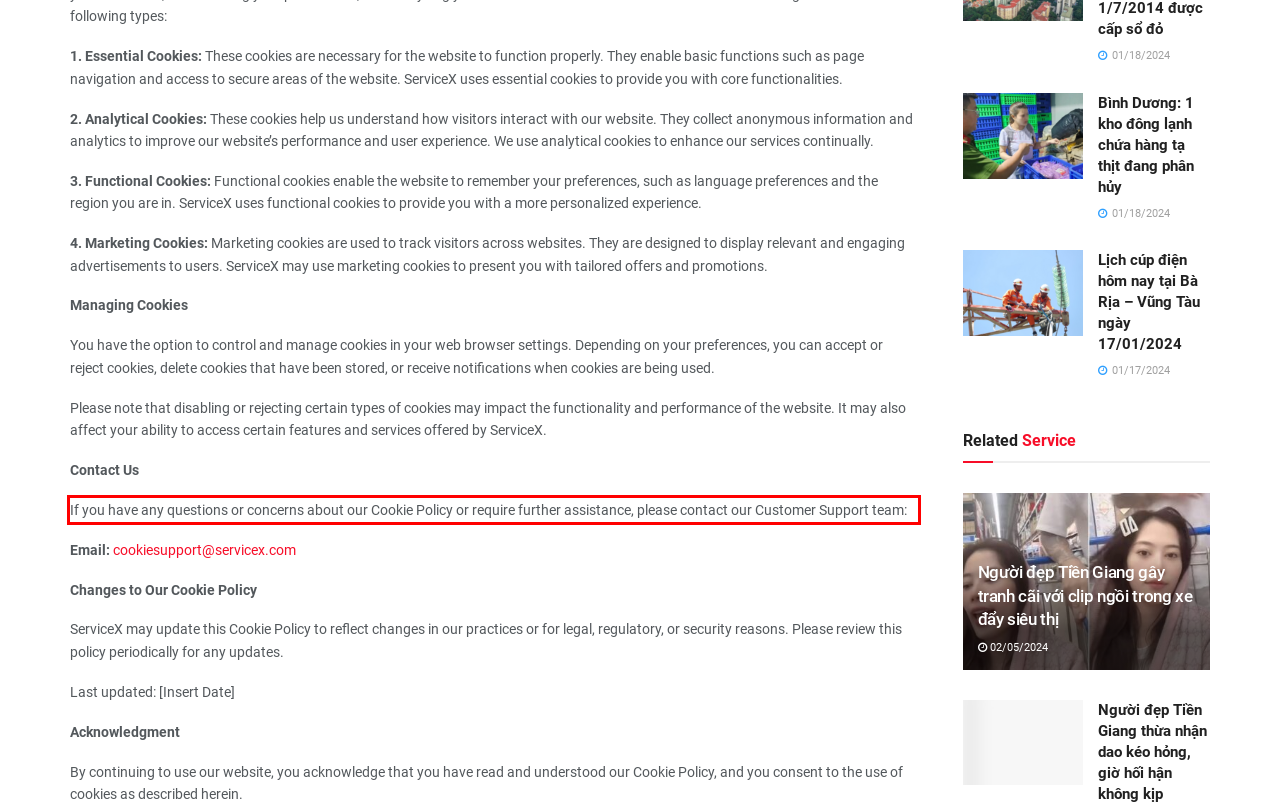Using OCR, extract the text content found within the red bounding box in the given webpage screenshot.

If you have any questions or concerns about our Cookie Policy or require further assistance, please contact our Customer Support team: